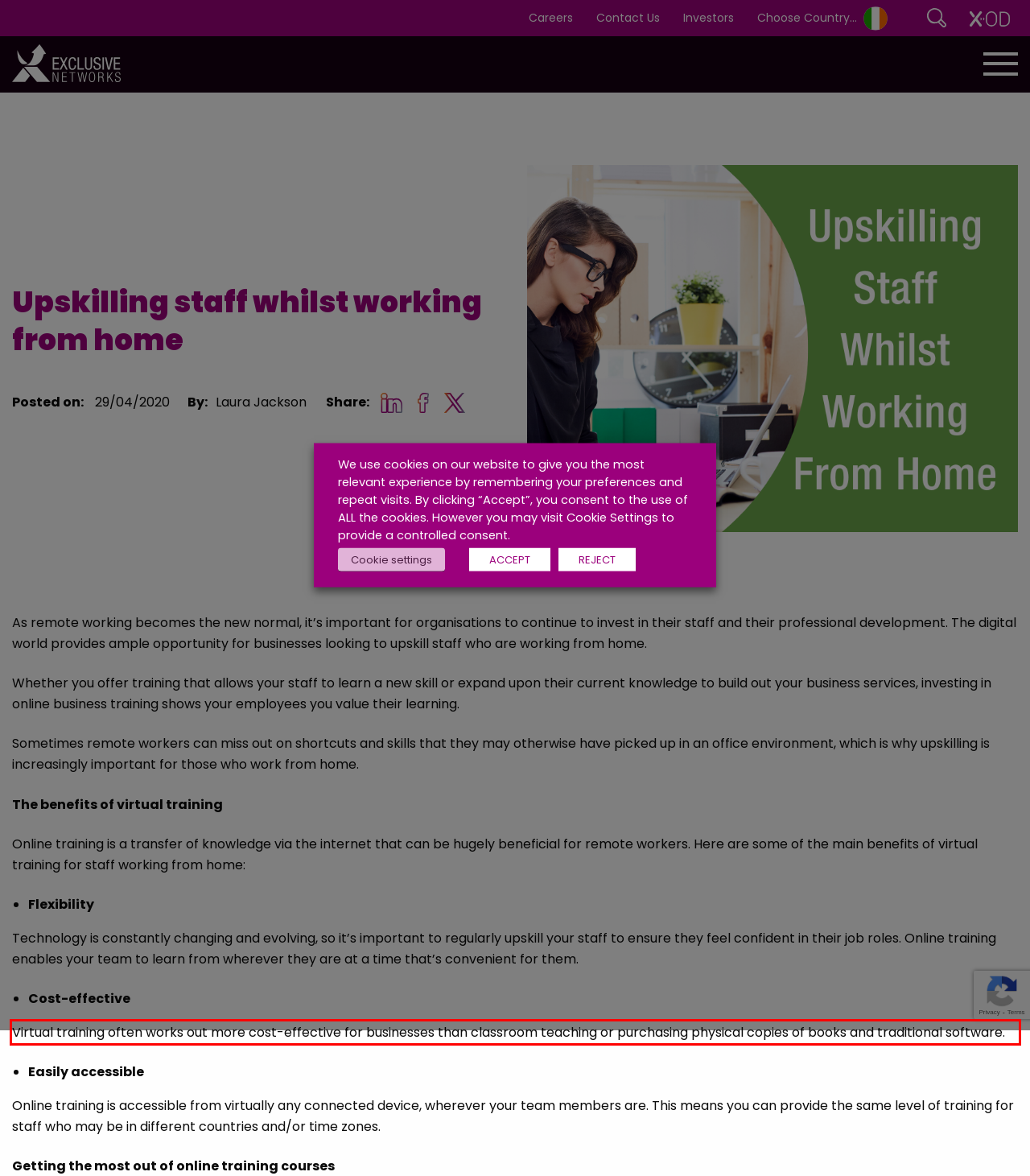Examine the webpage screenshot and use OCR to obtain the text inside the red bounding box.

Virtual training often works out more cost-effective for businesses than classroom teaching or purchasing physical copies of books and traditional software.